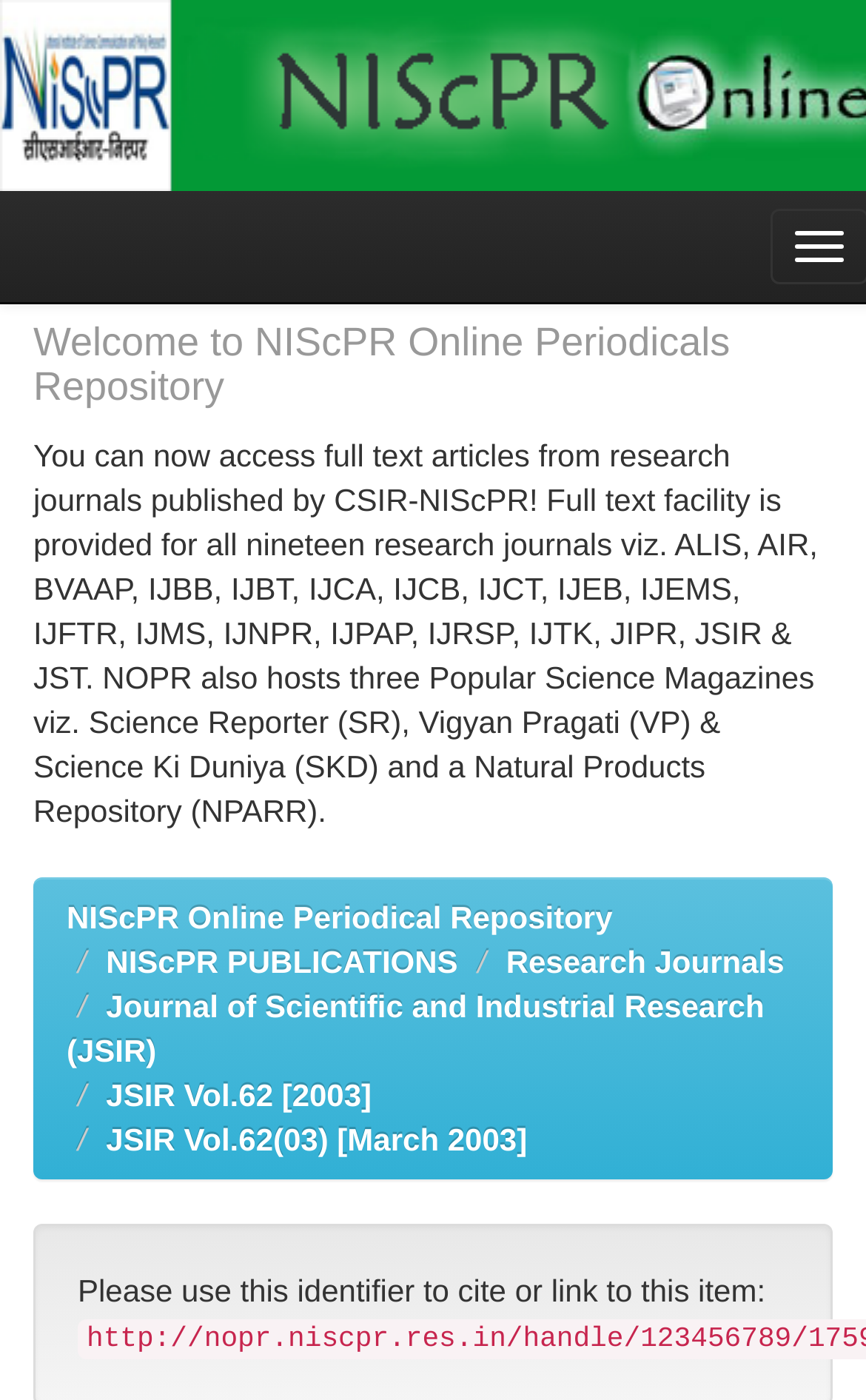What is the name of the journal with volume 62?
Using the picture, provide a one-word or short phrase answer.

Journal of Scientific and Industrial Research (JSIR)